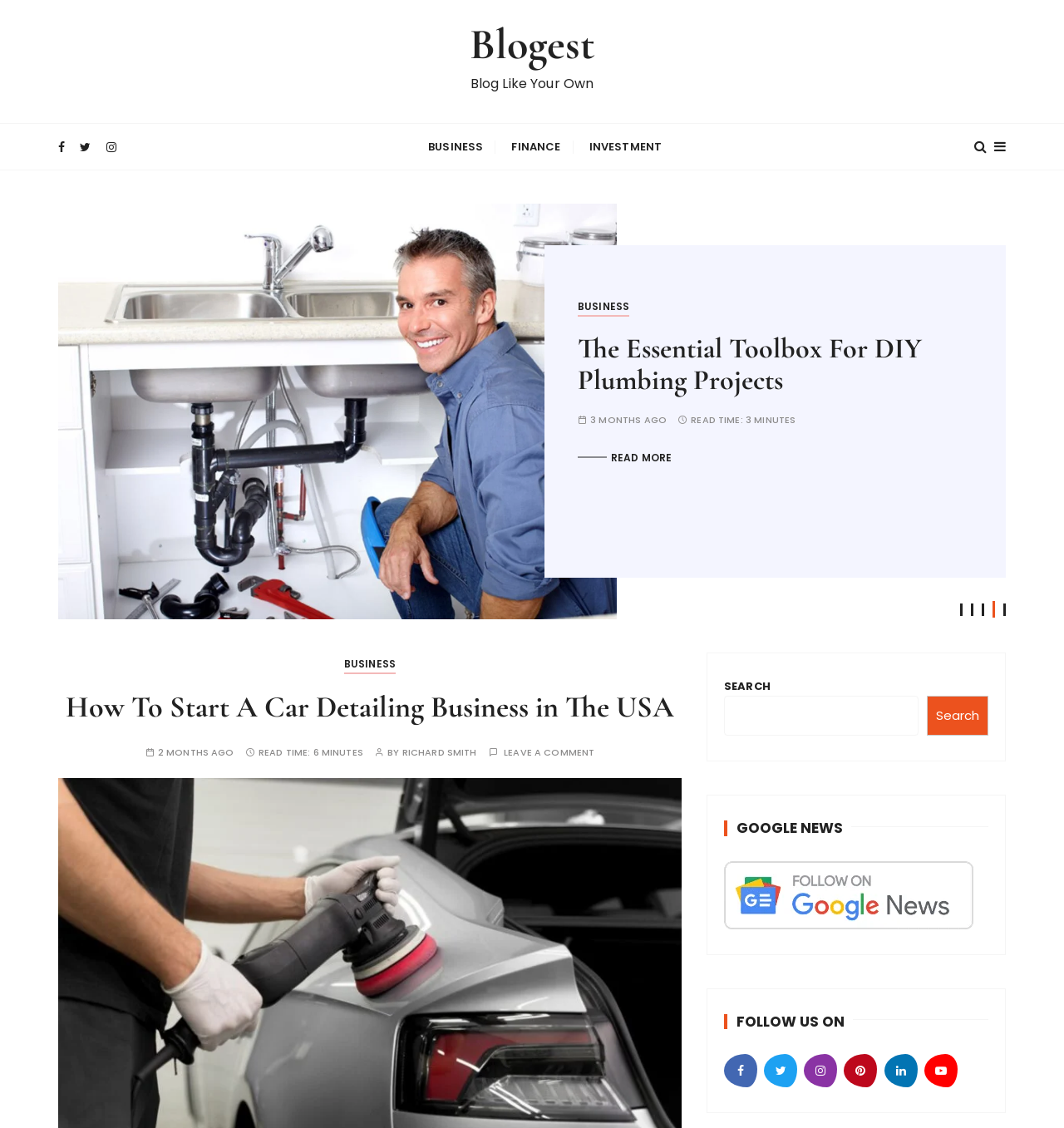Provide a brief response using a word or short phrase to this question:
How many social media links are there?

6